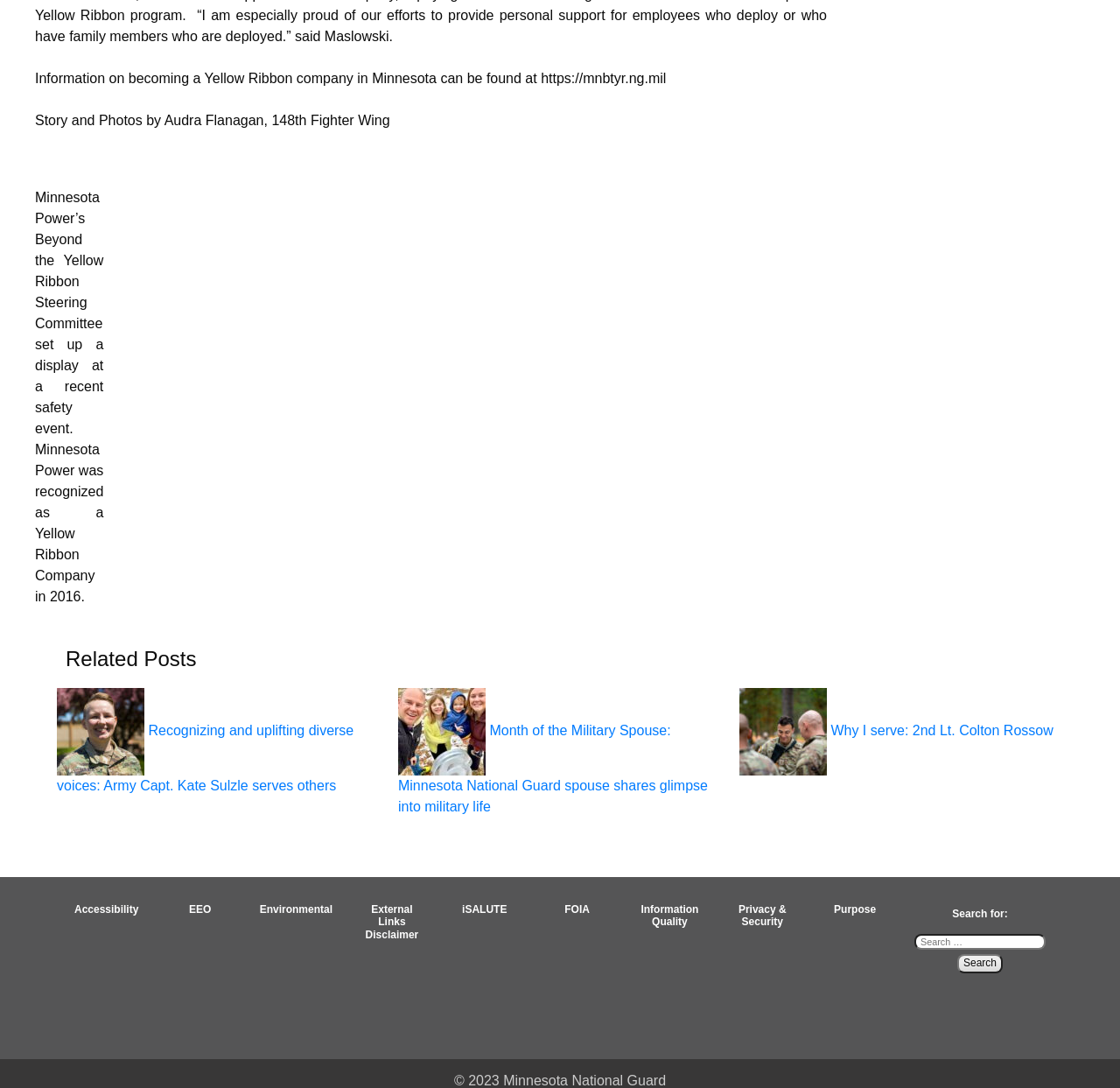Please determine the bounding box coordinates of the element to click on in order to accomplish the following task: "Check the copyright information". Ensure the coordinates are four float numbers ranging from 0 to 1, i.e., [left, top, right, bottom].

[0.405, 0.986, 0.595, 1.0]